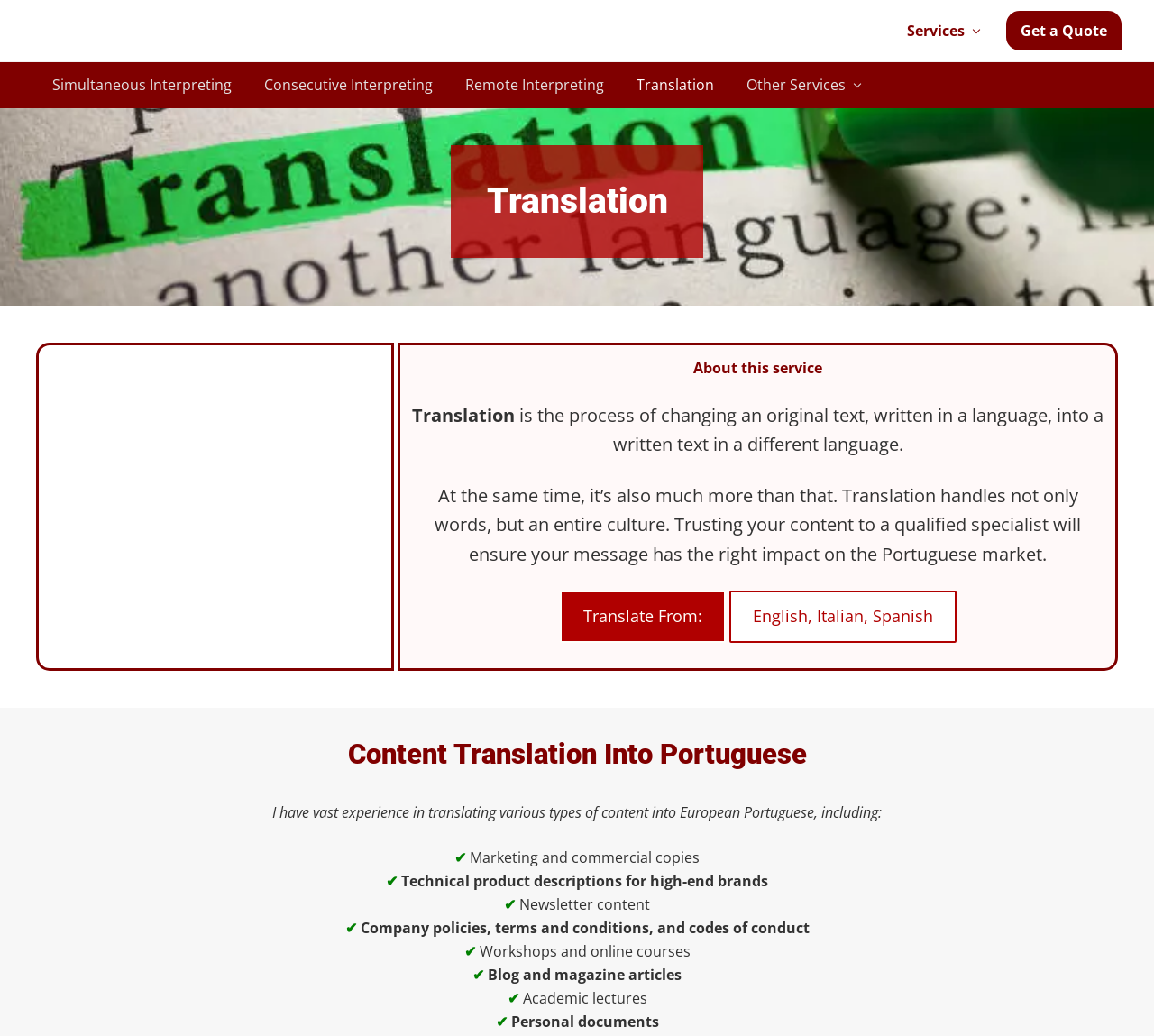What type of content can be translated into Portuguese?
Using the image provided, answer with just one word or phrase.

Various types